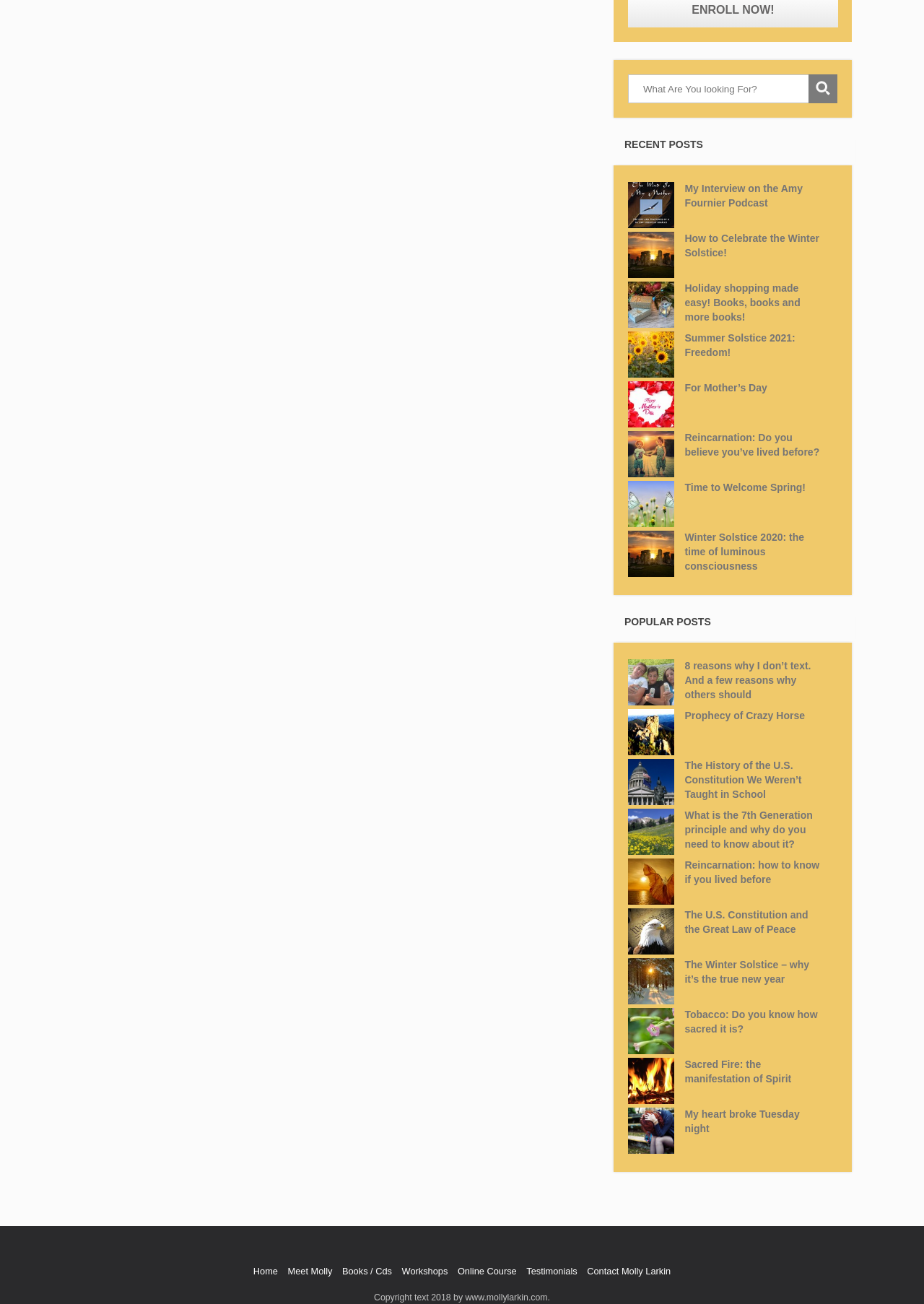Given the description "Testimonials", determine the bounding box of the corresponding UI element.

[0.57, 0.971, 0.625, 0.979]